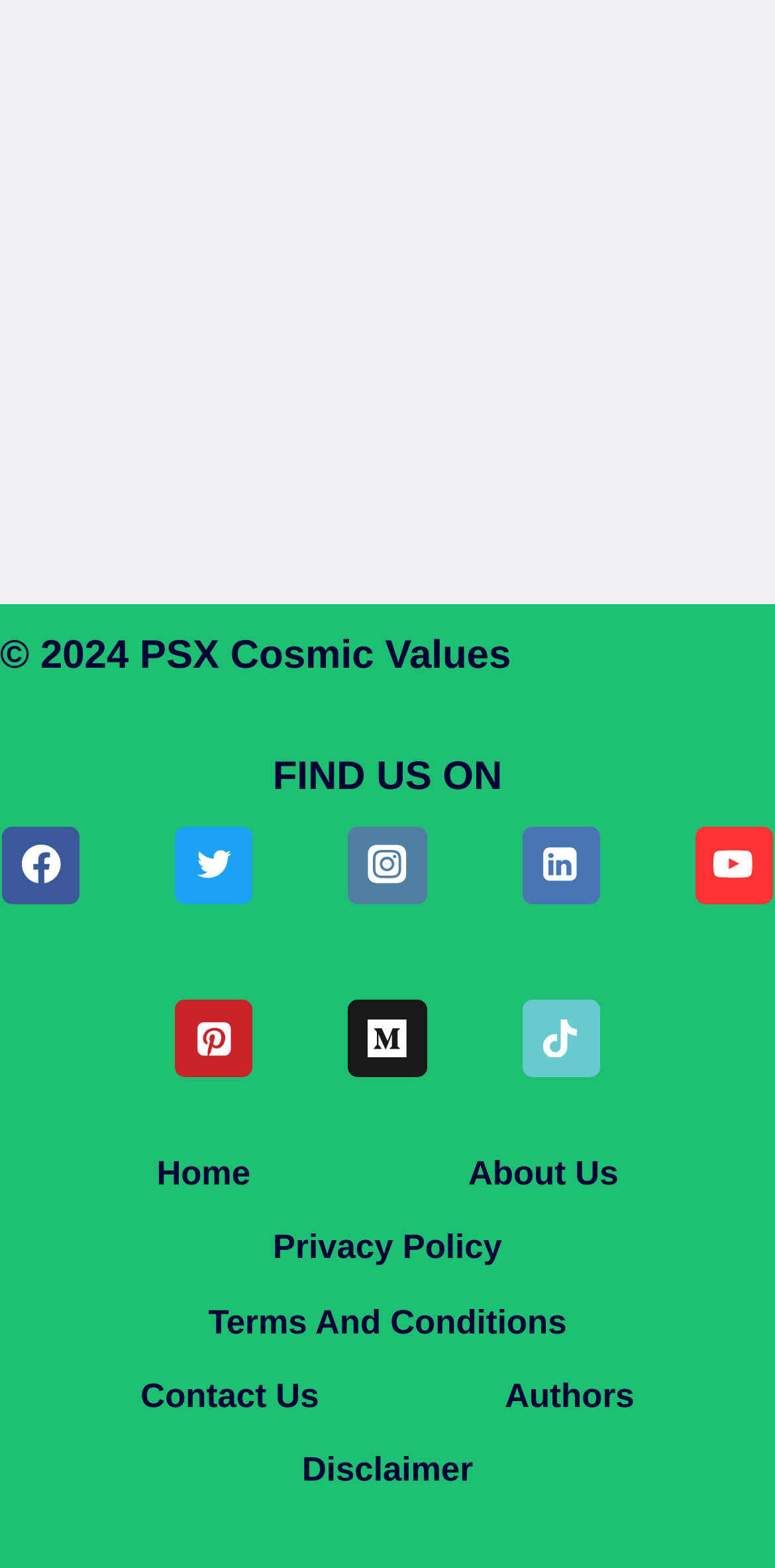Locate the UI element described by Disclaimer in the provided webpage screenshot. Return the bounding box coordinates in the format (top-left x, top-left y, bottom-right x, bottom-right y), ensuring all values are between 0 and 1.

[0.328, 0.914, 0.672, 0.962]